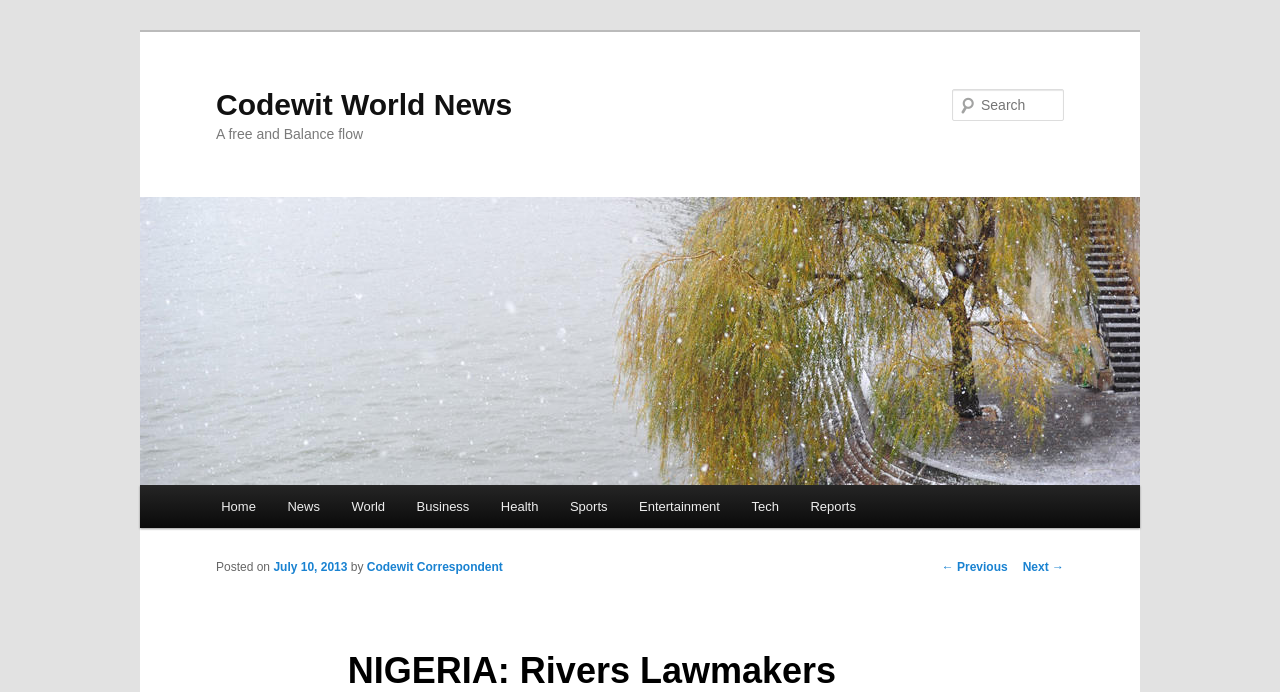Generate a thorough explanation of the webpage's elements.

The webpage appears to be a news article from Codewit World News, with the title "NIGERIA: Rivers Lawmakers Resort to Fisticuffs over Attempt to Impeach Speaker". 

At the top left corner, there is a link to skip to the primary content. Next to it, there is a heading with the website's name, "Codewit World News", which is also a link. Below this, there is another heading that reads "A free and Balance flow". 

On the top right corner, there is a search bar with a label "Search" and a textbox to input search queries. 

The main menu is located on the left side of the page, with links to various categories such as "Home", "News", "World", "Business", "Health", "Sports", "Entertainment", "Tech", and "Reports". 

The main content of the page is an article with a title that matches the meta description, which describes a crisis in the Rivers State chapter of the Peoples Democratic Party (PDP) in Nigeria. 

Below the article, there is a section for post navigation, with links to previous and next articles. The article's metadata is also displayed, including the date it was posted, "July 10, 2013", and the author, "Codewit Correspondent".